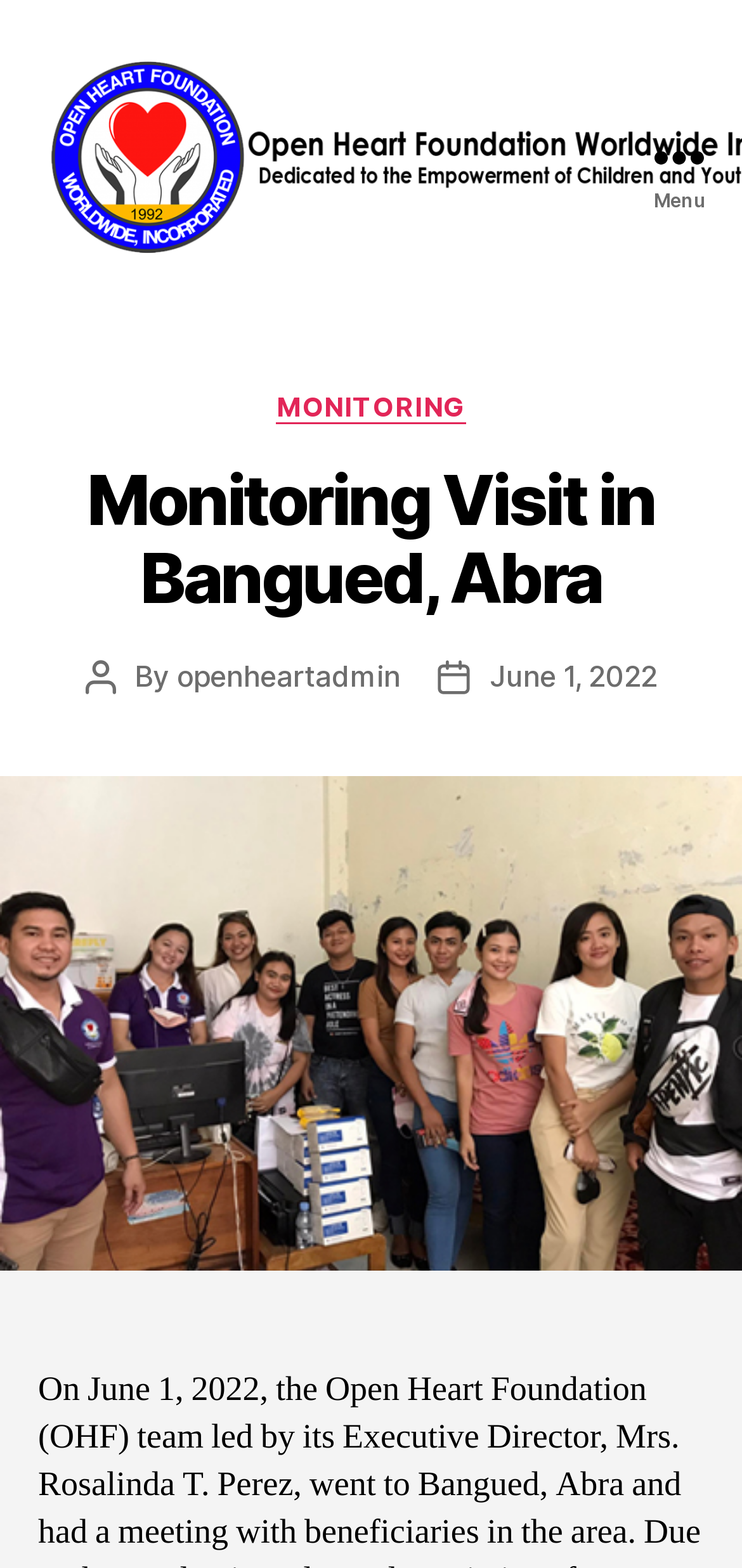Is the menu expanded?
Look at the image and respond with a one-word or short phrase answer.

No